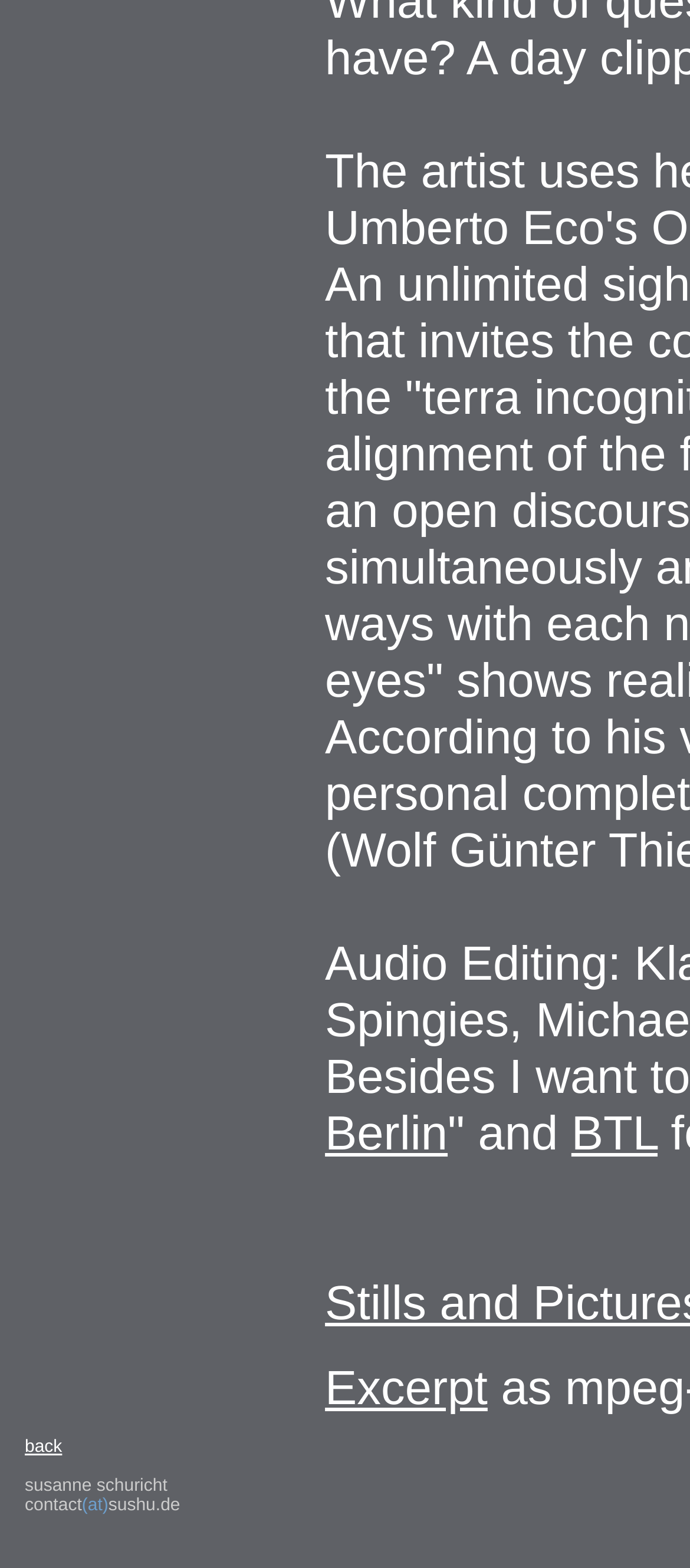What is the position of the 'Excerpt' link?
Using the information from the image, give a concise answer in one word or a short phrase.

Middle-top